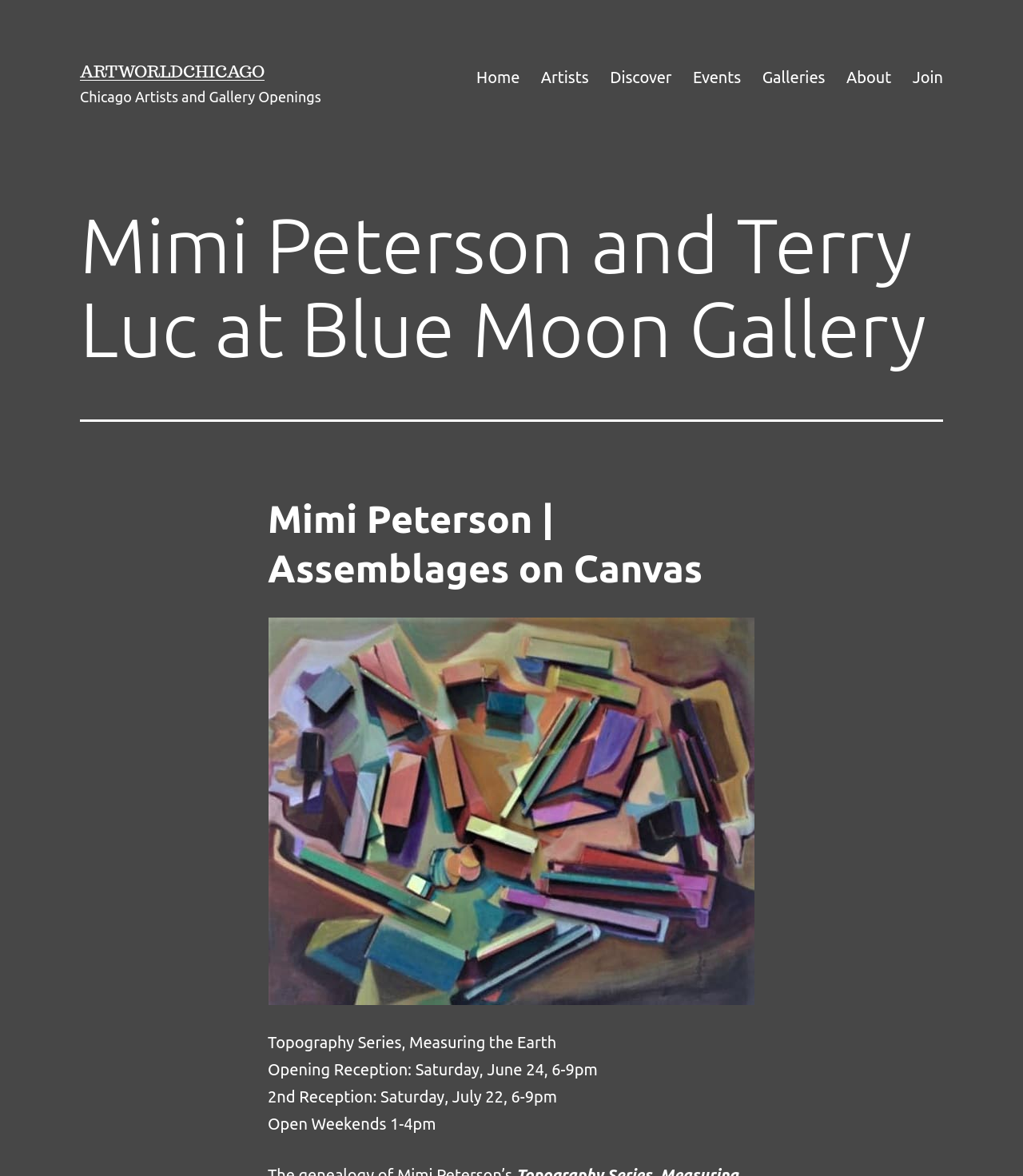From the image, can you give a detailed response to the question below:
How many navigation links are available in the primary menu?

I determined the answer by looking at the navigation element on the webpage, specifically the one labeled as 'Primary menu'. This element contains 7 link elements, which suggests that there are 7 navigation links available in the primary menu.